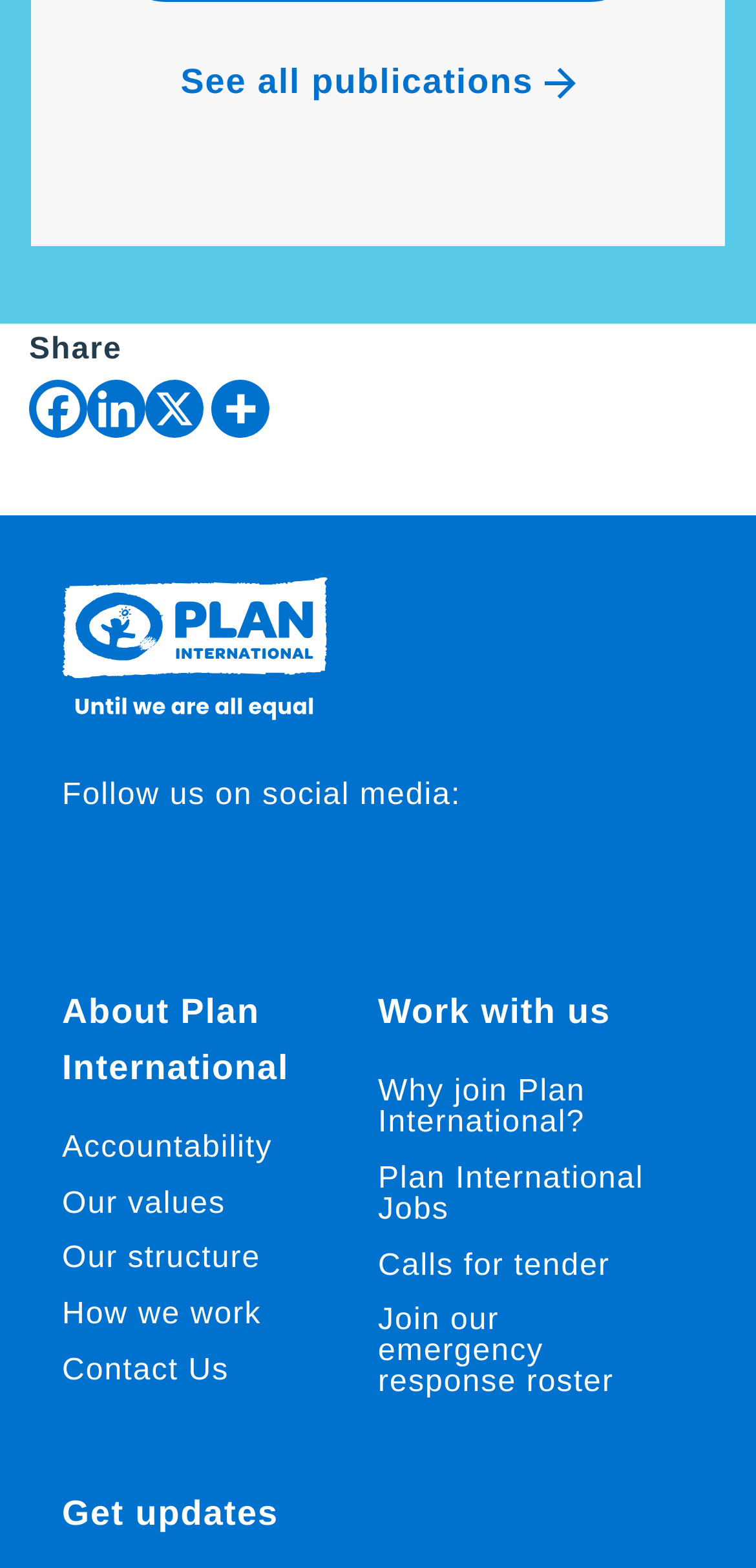Identify the bounding box coordinates of the section to be clicked to complete the task described by the following instruction: "Click on See all publications". The coordinates should be four float numbers between 0 and 1, formatted as [left, top, right, bottom].

[0.144, 0.016, 0.856, 0.093]